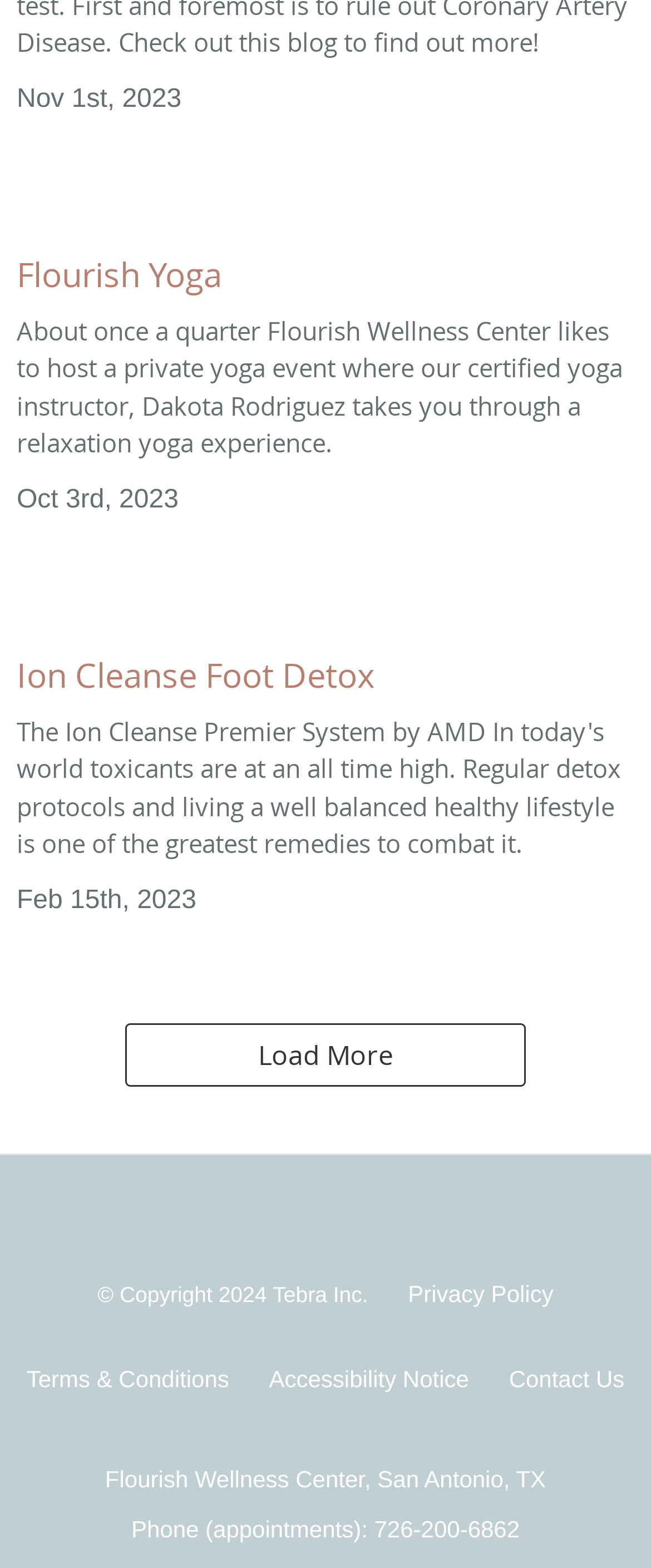Provide the bounding box coordinates of the HTML element described by the text: "Terms & Conditions".

[0.041, 0.863, 0.352, 0.895]